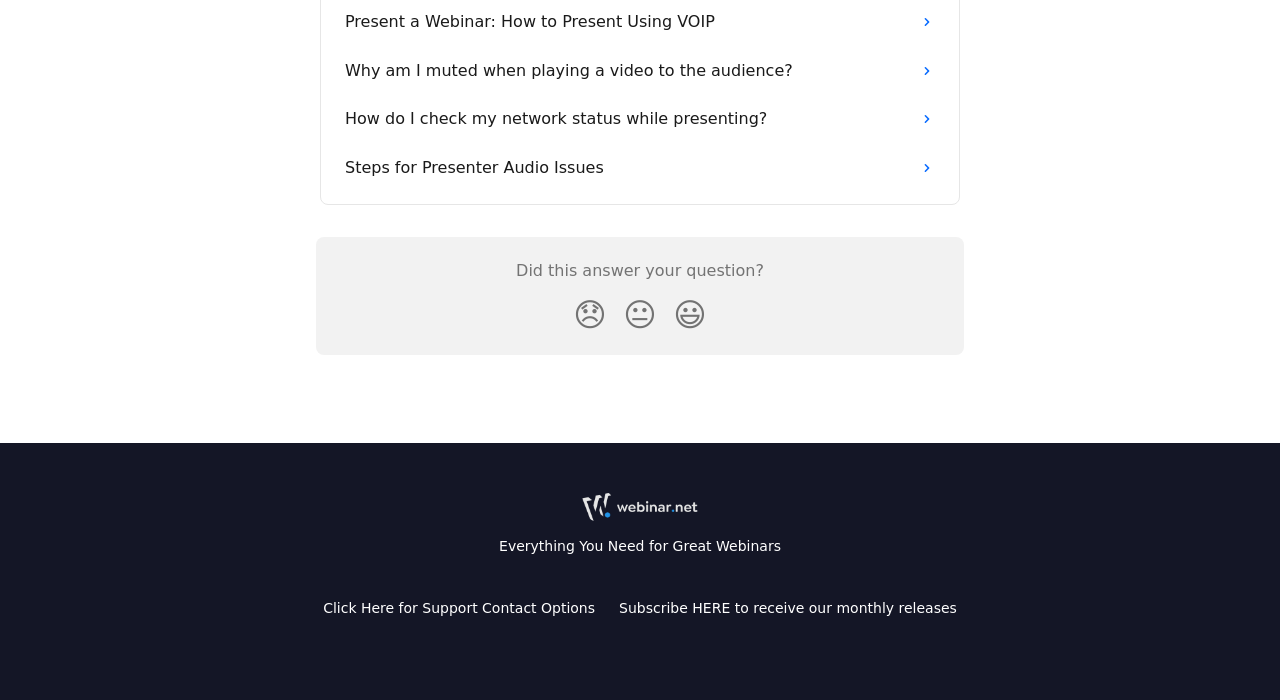Please find the bounding box coordinates of the element that you should click to achieve the following instruction: "Click on 'webinar.net Help Center'". The coordinates should be presented as four float numbers between 0 and 1: [left, top, right, bottom].

[0.455, 0.707, 0.545, 0.737]